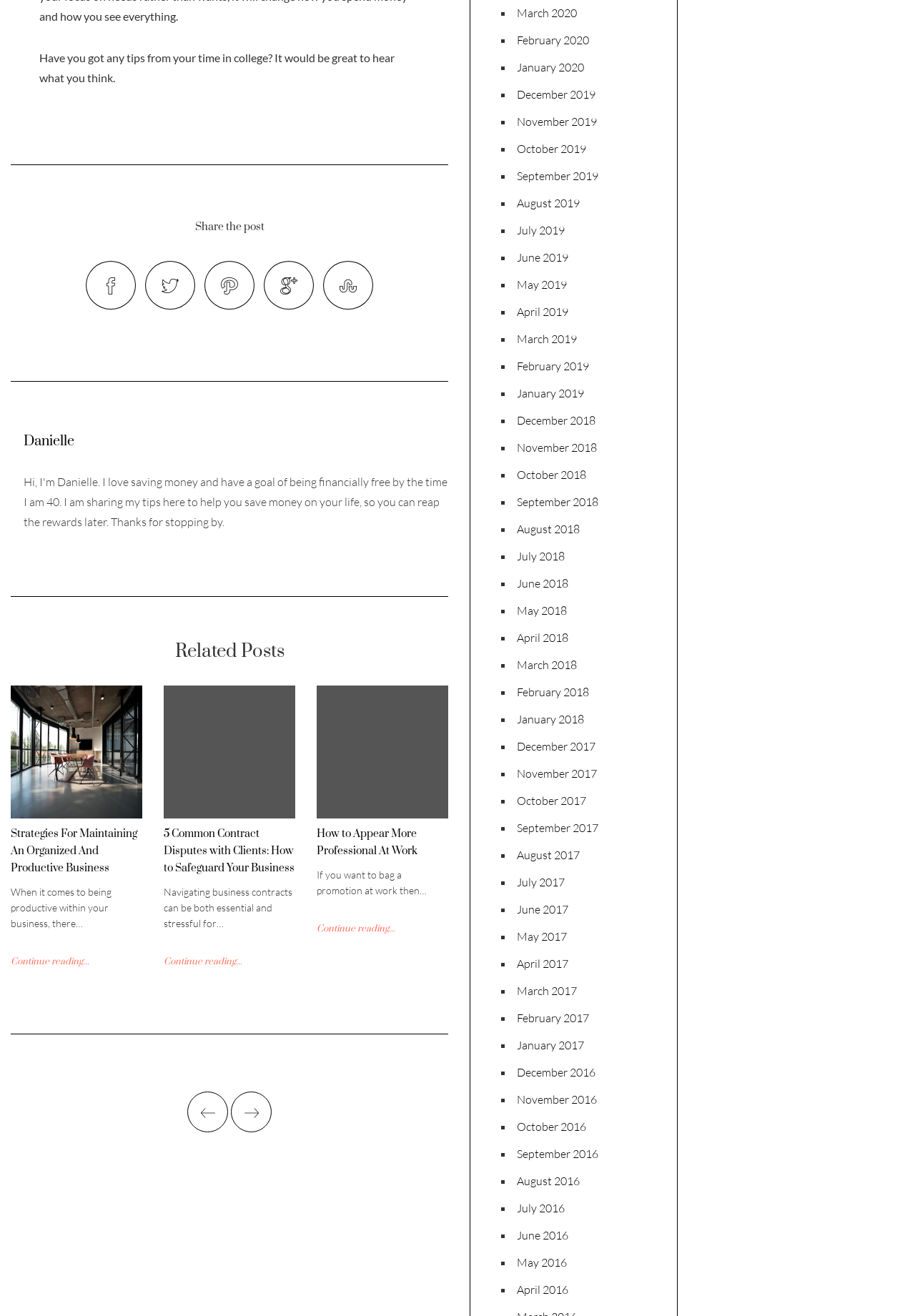Find the bounding box coordinates of the element I should click to carry out the following instruction: "Click on Danielle's profile".

[0.026, 0.329, 0.081, 0.342]